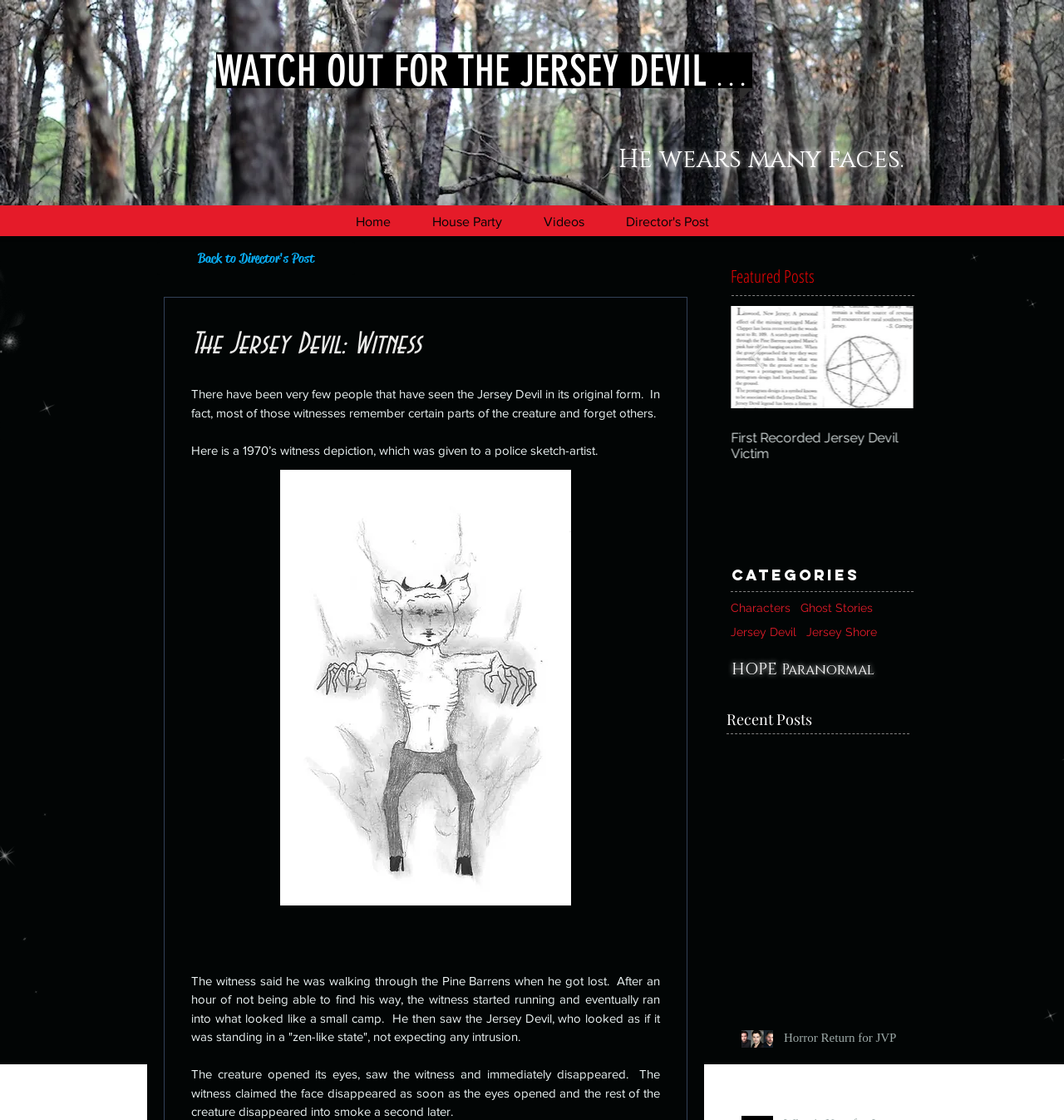Find the bounding box coordinates of the element I should click to carry out the following instruction: "Read the 'Horror Return for JVP' post".

[0.687, 0.91, 0.859, 0.97]